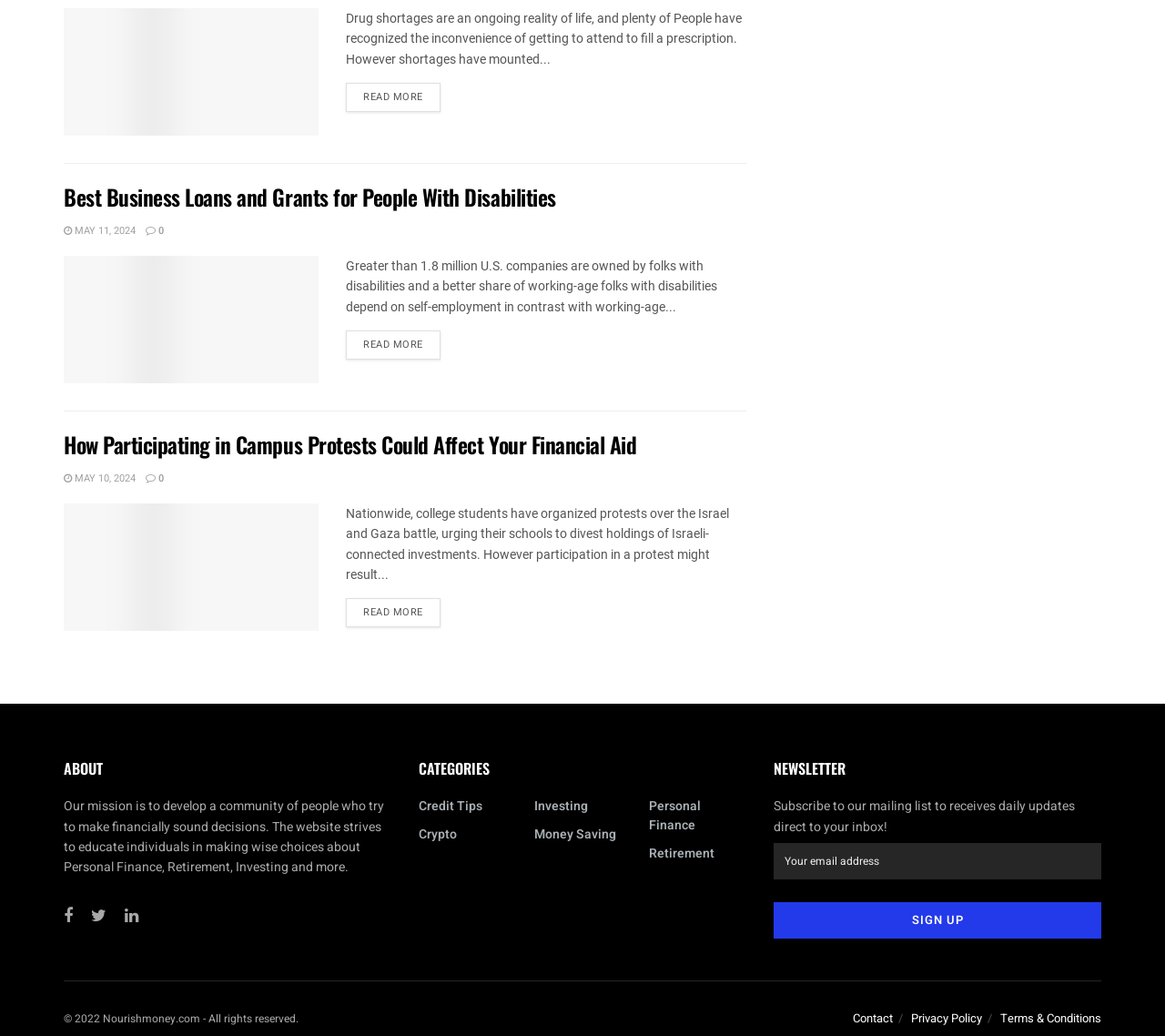What is the topic of the first article?
Answer the question with as much detail as possible.

I looked at the first article element [658] and found that its heading is 'The Worsening Prescription Drug Shortage and How to Cope With It', which suggests that the topic of the first article is related to prescription drug shortage.